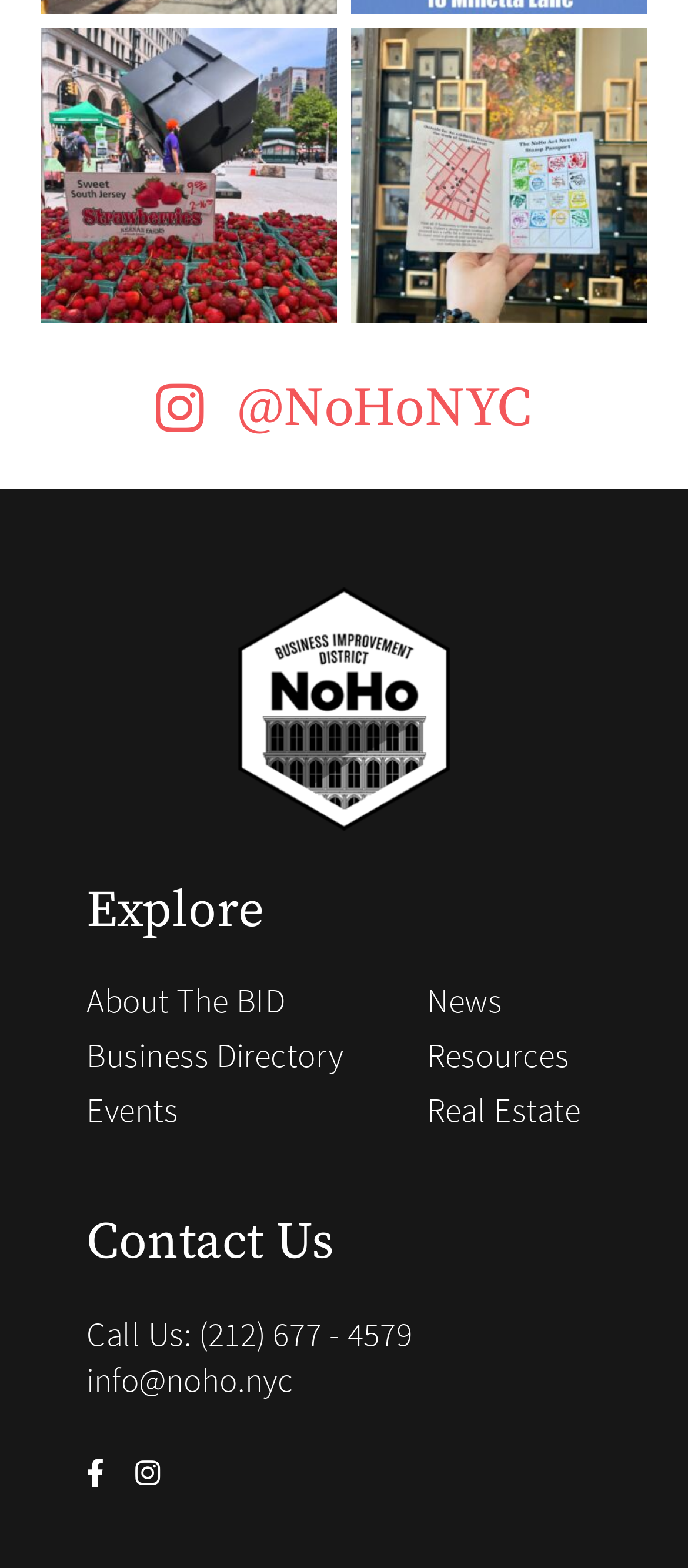Give a one-word or phrase response to the following question: What is the name of the neighborhood?

NOHO